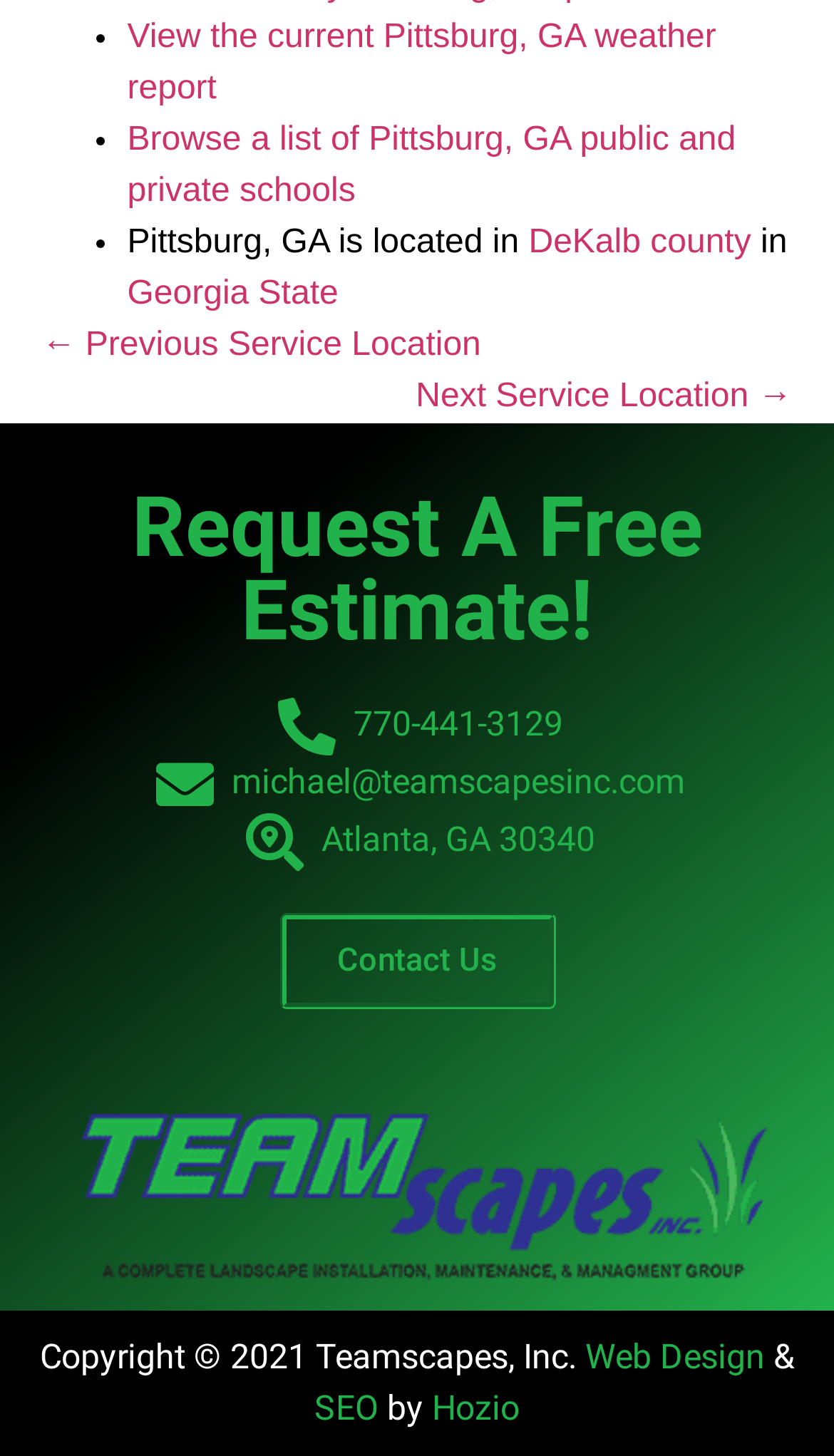Find and specify the bounding box coordinates that correspond to the clickable region for the instruction: "Request A Free Estimate!".

[0.0, 0.334, 1.0, 0.449]